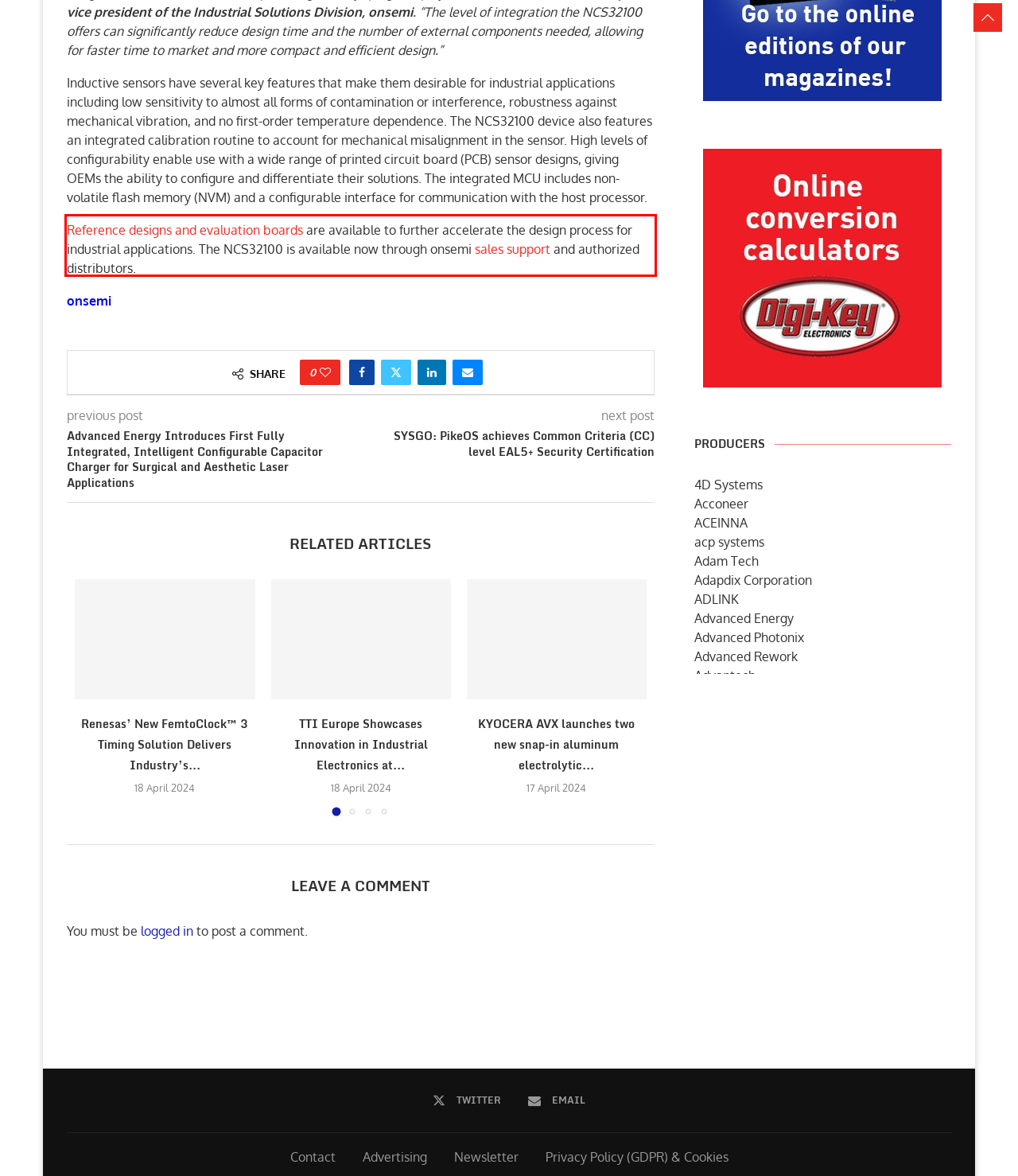Please extract the text content from the UI element enclosed by the red rectangle in the screenshot.

Reference designs and evaluation boards are available to further accelerate the design process for industrial applications. The NCS32100 is available now through onsemi sales support and authorized distributors.